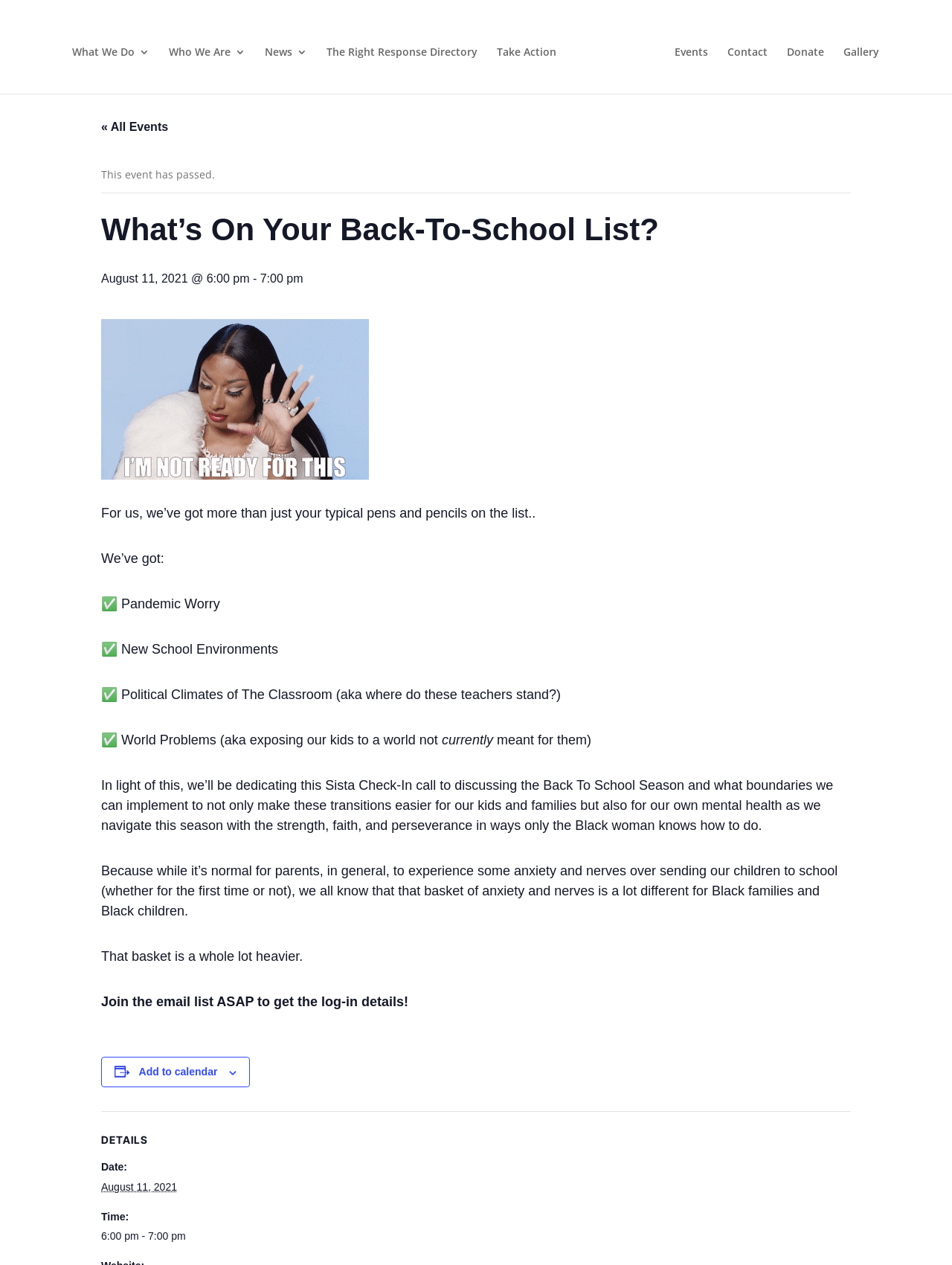Find the bounding box coordinates of the clickable element required to execute the following instruction: "Click on 'What We Do'". Provide the coordinates as four float numbers between 0 and 1, i.e., [left, top, right, bottom].

[0.075, 0.037, 0.157, 0.074]